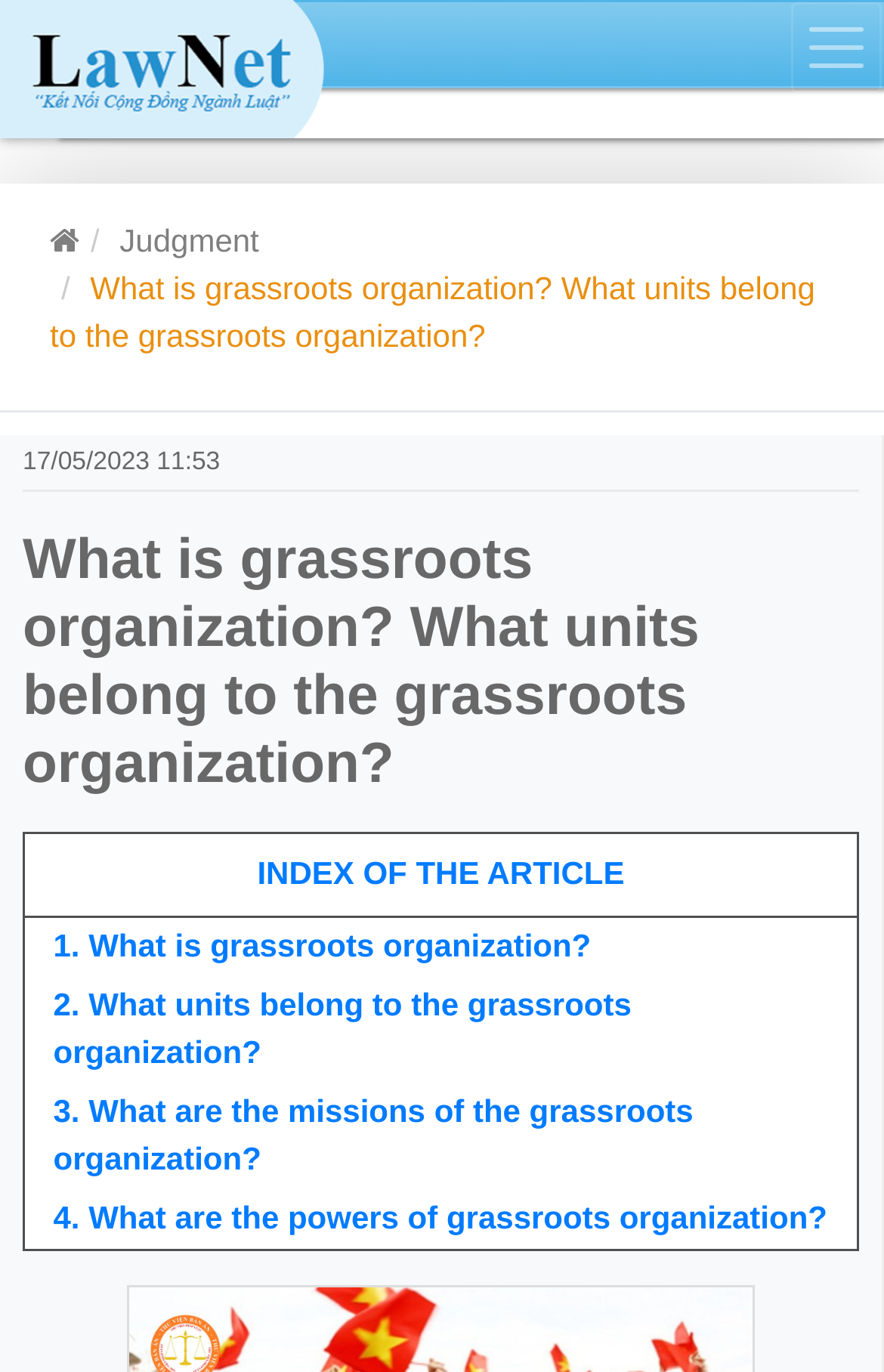What is the topic of the article?
Provide a detailed answer to the question using information from the image.

The topic of the article can be determined by looking at the heading 'What is grassroots organization? What units belong to the grassroots organization?' which is prominently displayed on the webpage.